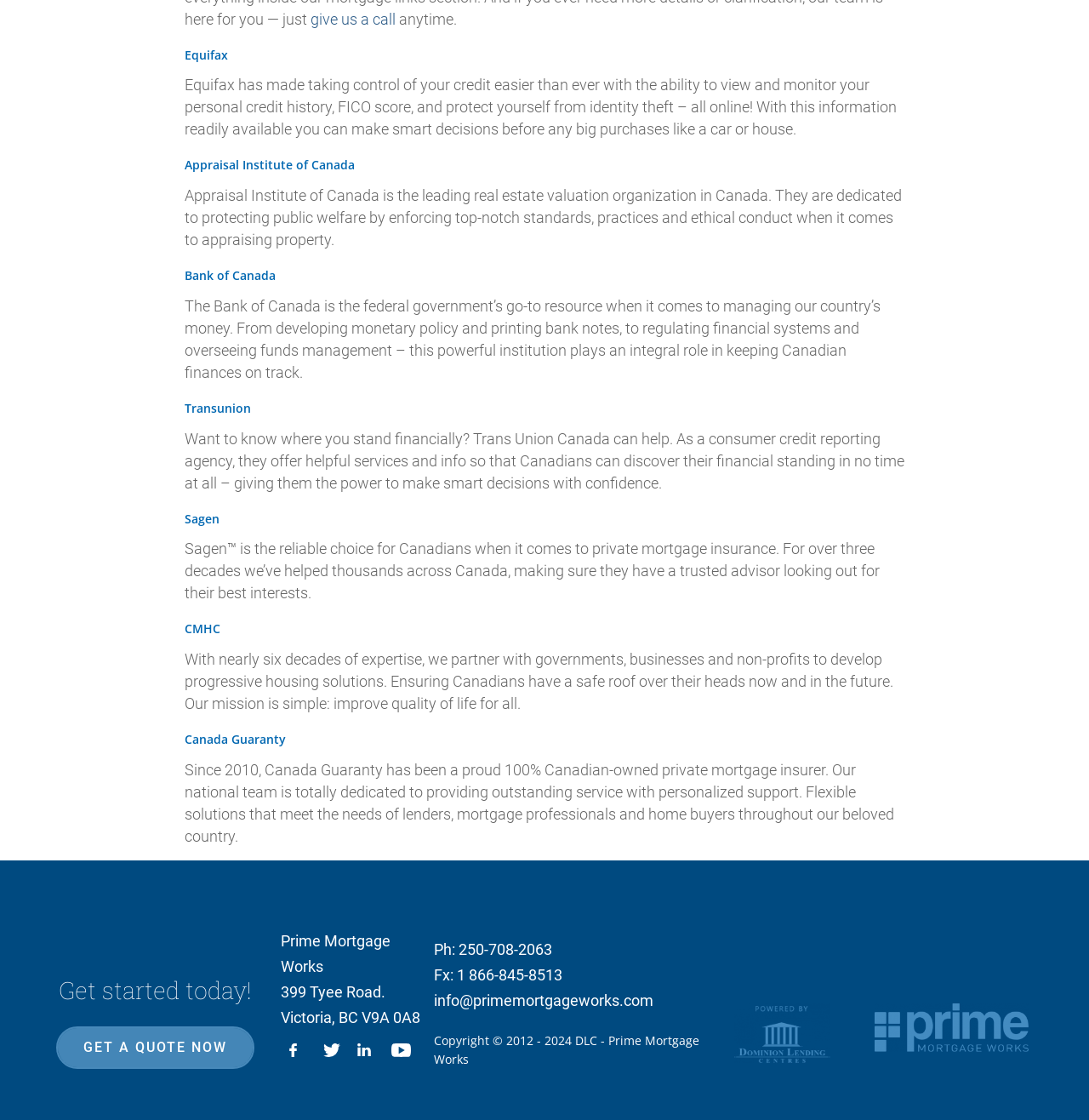Identify the bounding box for the UI element that is described as follows: "1 866-845-8513".

[0.42, 0.862, 0.517, 0.878]